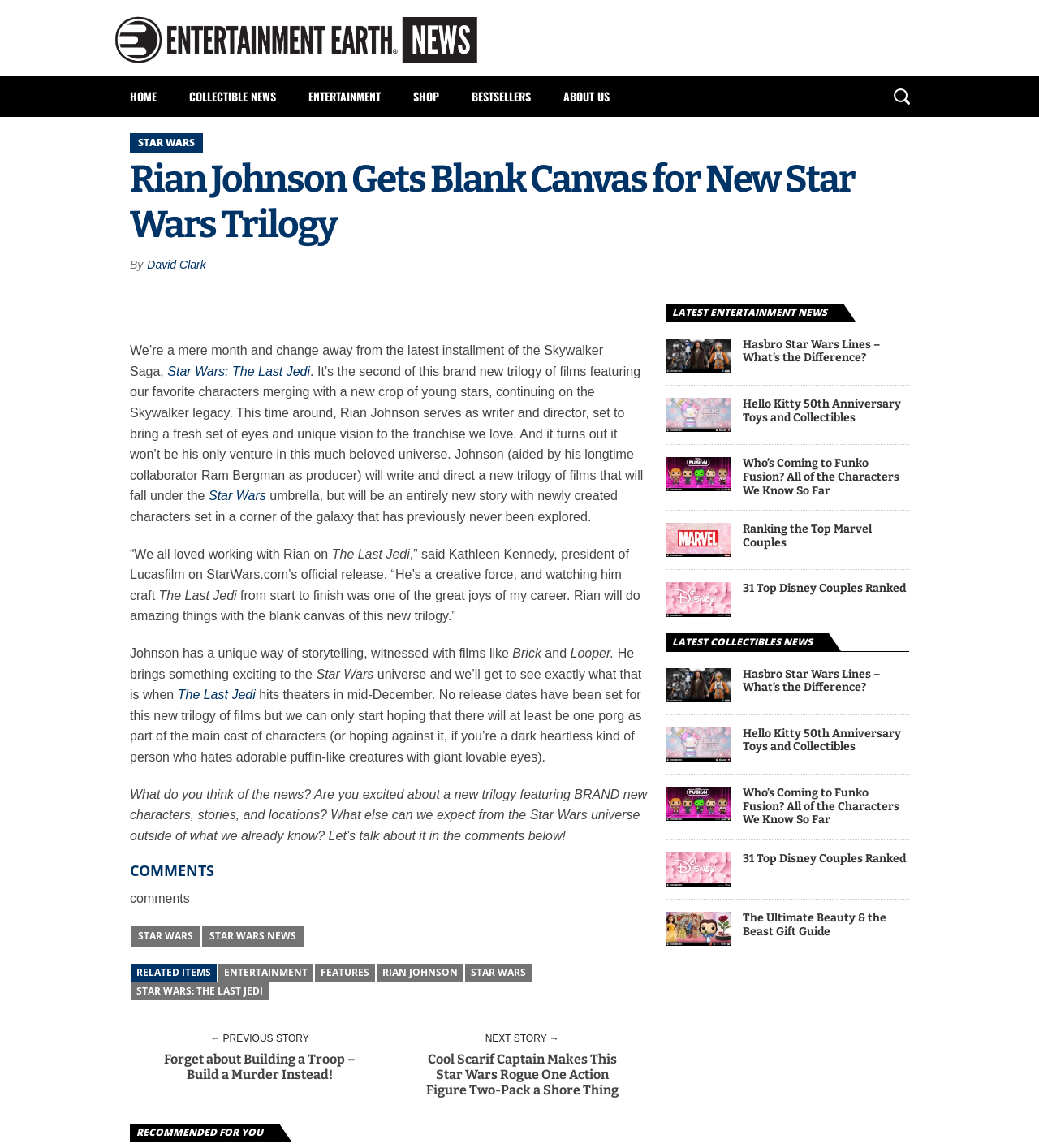Indicate the bounding box coordinates of the element that must be clicked to execute the instruction: "Check out the 'ENTERTAINMENT' news". The coordinates should be given as four float numbers between 0 and 1, i.e., [left, top, right, bottom].

[0.281, 0.067, 0.382, 0.102]